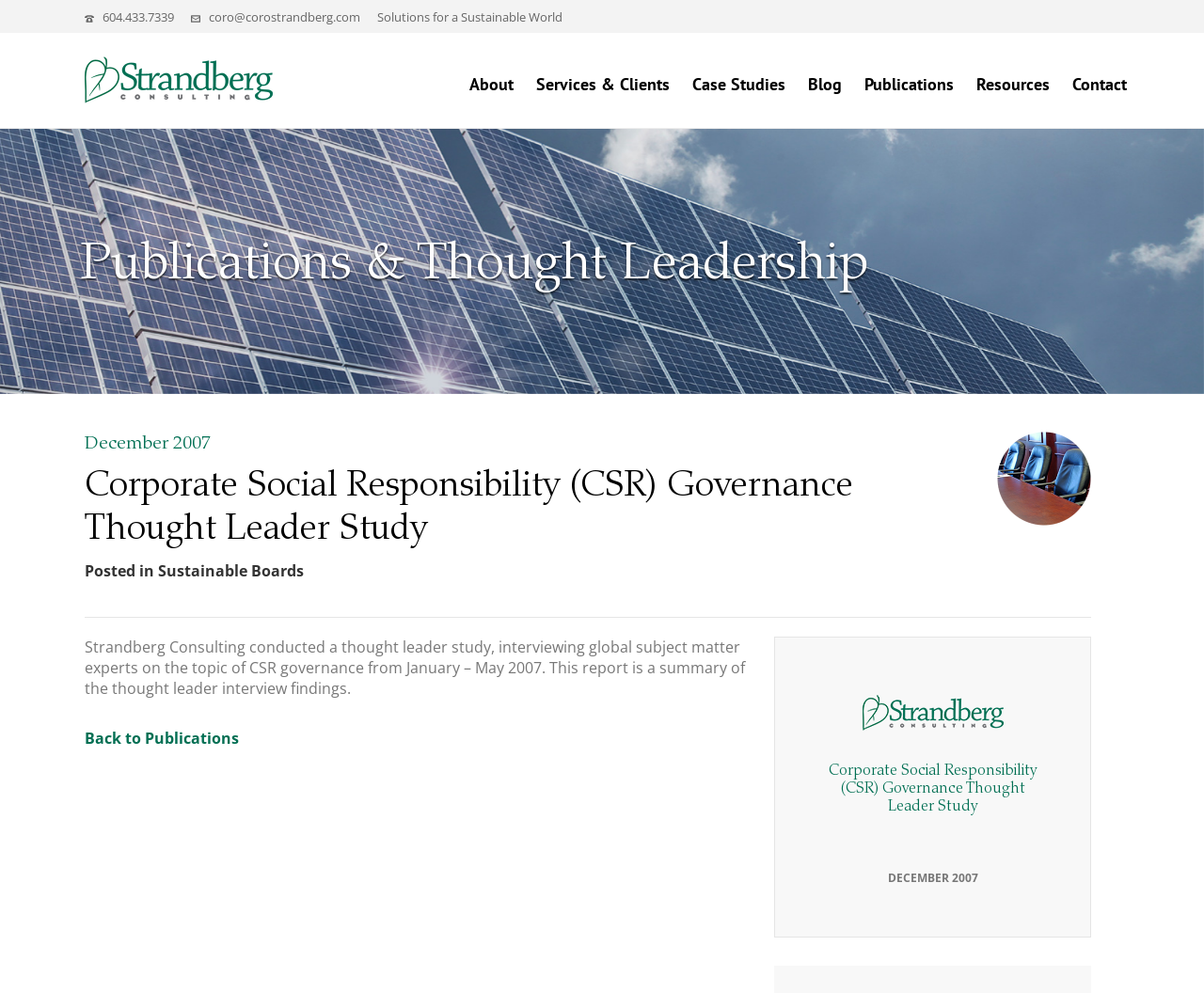What is the topic of the thought leader study?
Using the details from the image, give an elaborate explanation to answer the question.

I found the topic of the thought leader study by reading the heading 'Corporate Social Responsibility (CSR) Governance Thought Leader Study' and the static text 'Strandberg Consulting conducted a thought leader study, interviewing global subject matter experts on the topic of CSR governance from January – May 2007.'.